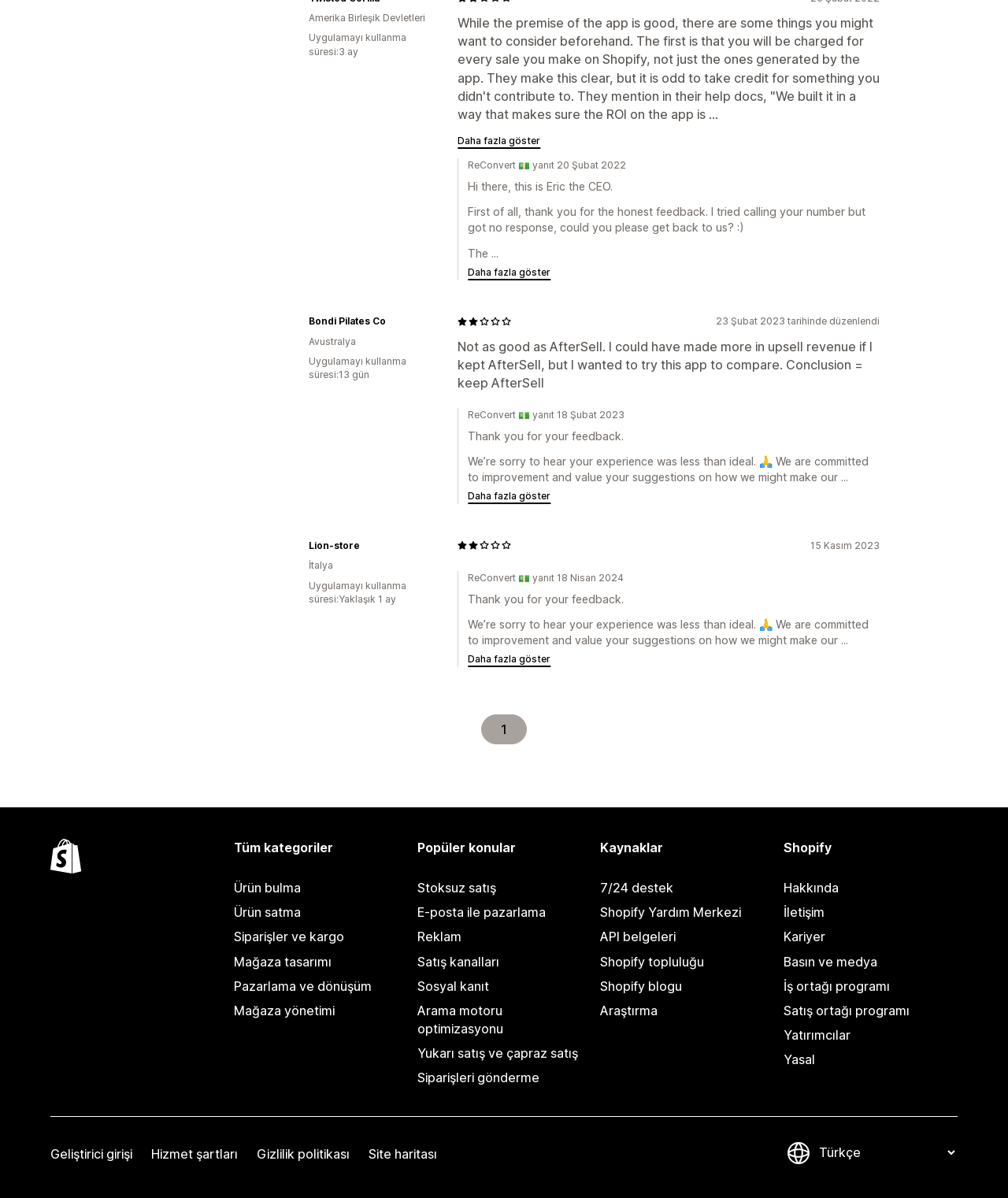Determine the bounding box for the UI element that matches this description: "E-posta ile pazarlama".

[0.414, 0.752, 0.586, 0.772]